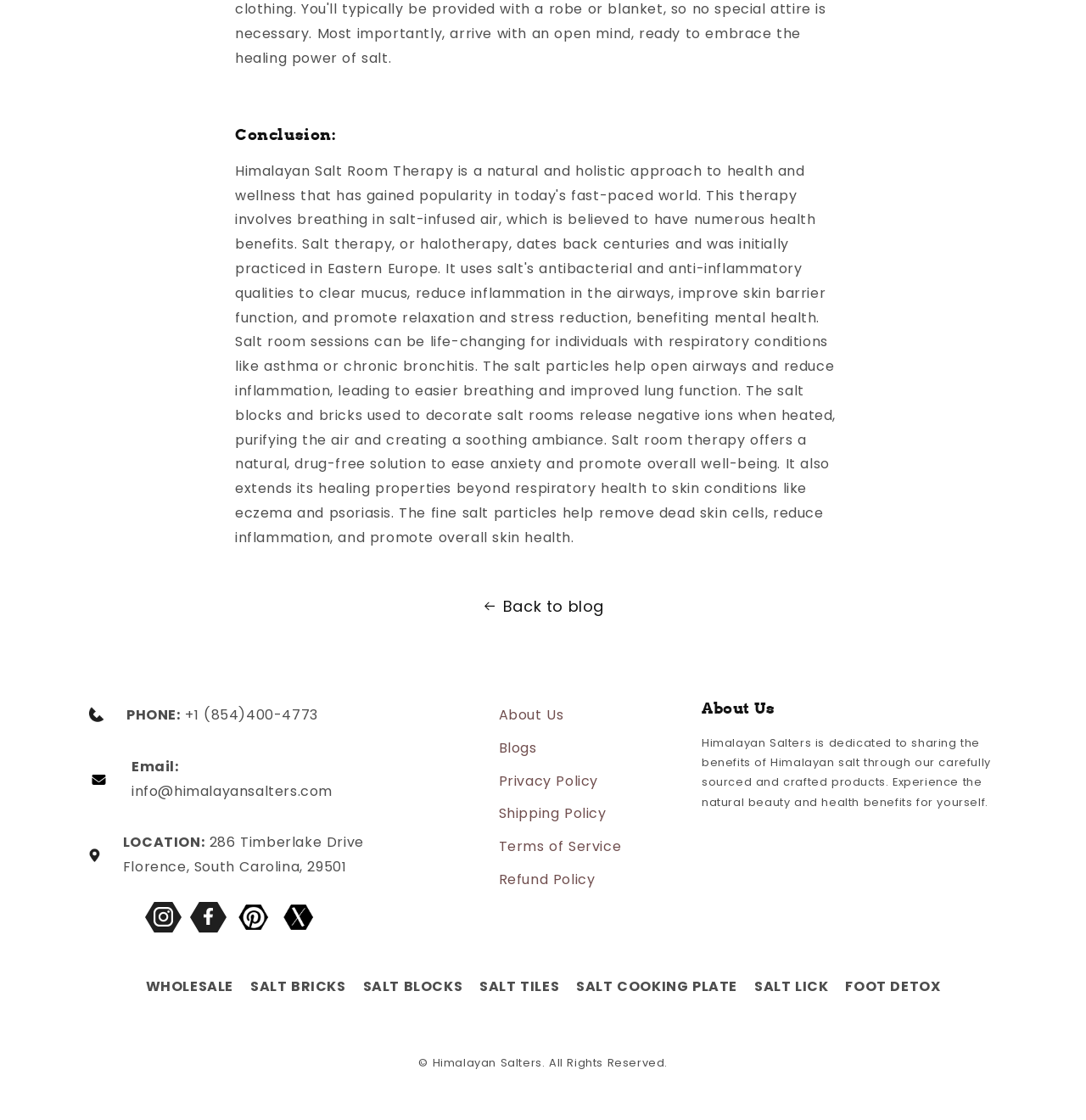Please locate the bounding box coordinates of the element that should be clicked to achieve the given instruction: "View 'About Us' page".

[0.459, 0.628, 0.572, 0.65]